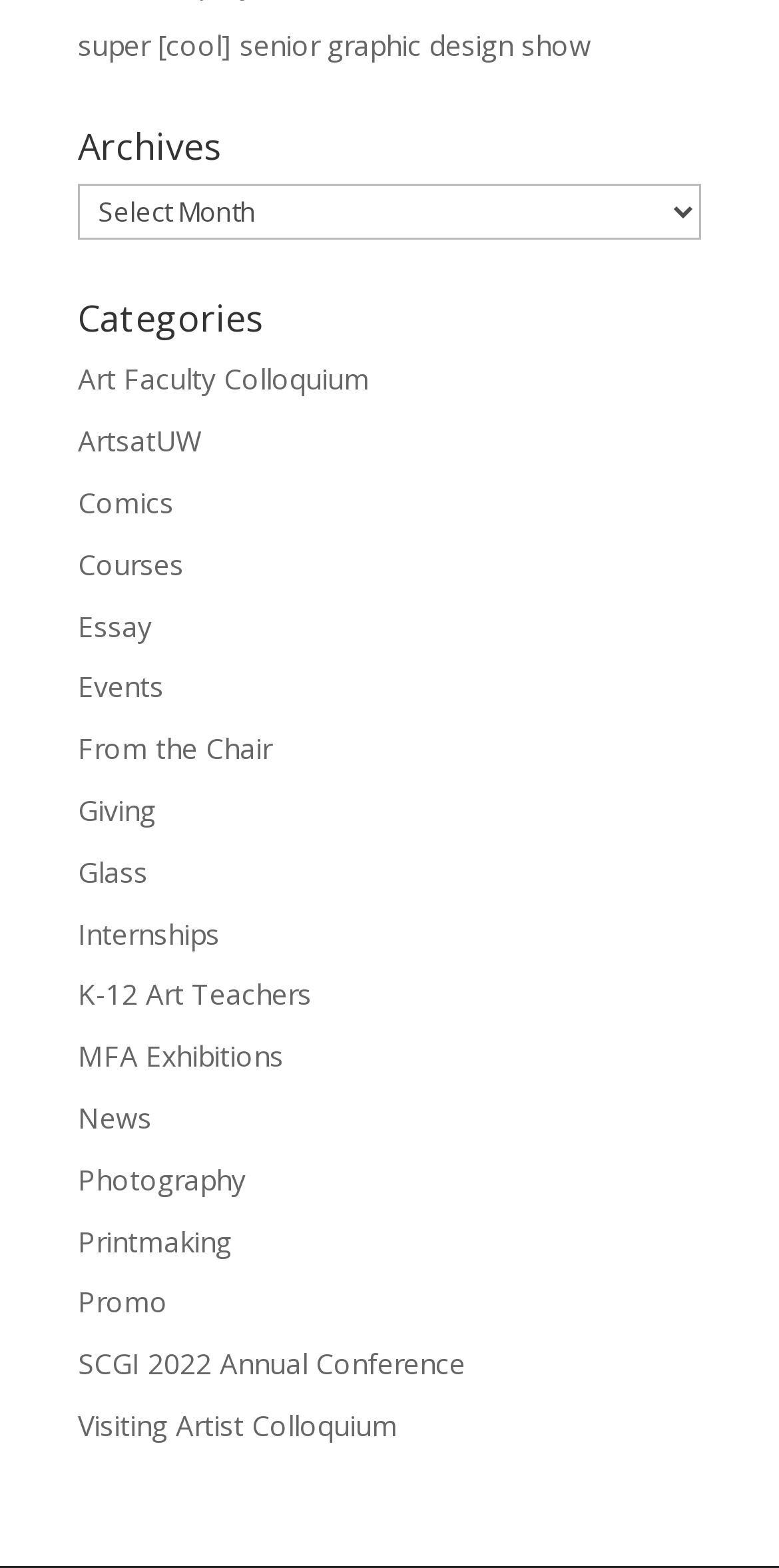Please identify the bounding box coordinates of the element that needs to be clicked to execute the following command: "go to News". Provide the bounding box using four float numbers between 0 and 1, formatted as [left, top, right, bottom].

[0.1, 0.701, 0.195, 0.725]